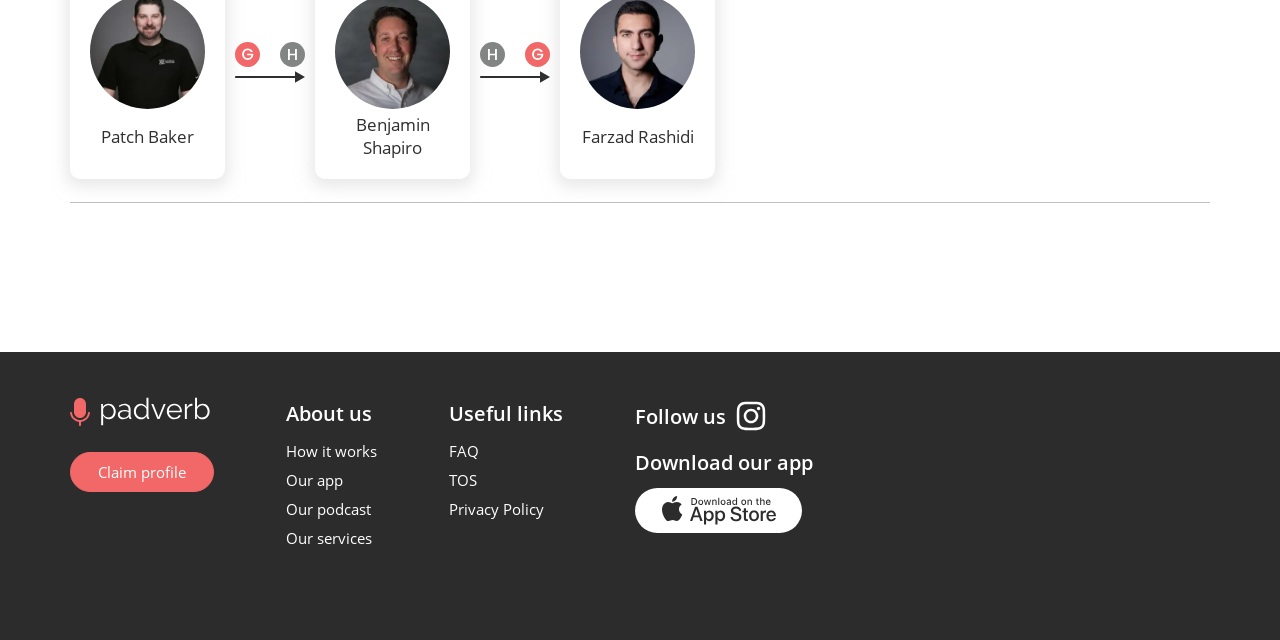Refer to the element description Facebook and identify the corresponding bounding box in the screenshot. Format the coordinates as (top-left x, top-left y, bottom-right x, bottom-right y) with values in the range of 0 to 1.

None